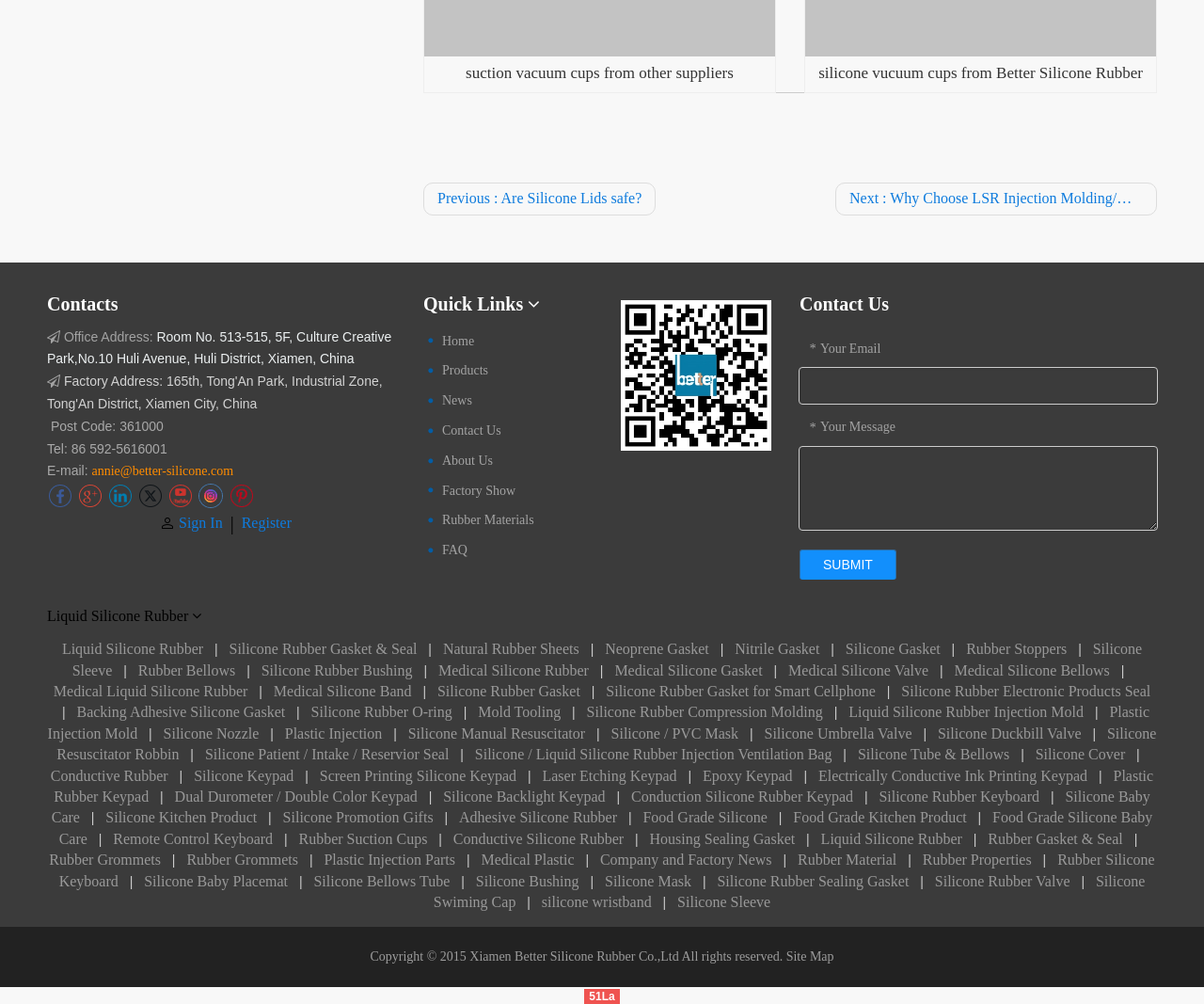Provide the bounding box coordinates for the UI element that is described as: "ABOUT US".

None